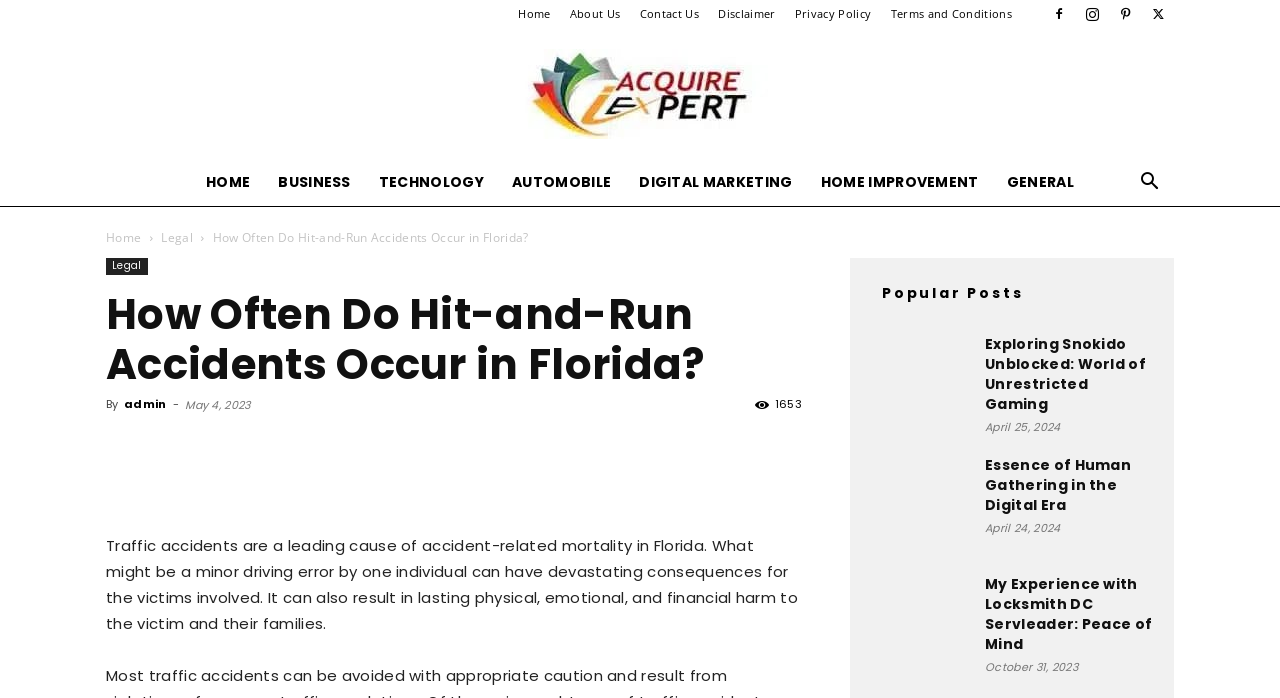Please give a succinct answer to the question in one word or phrase:
How many popular posts are listed?

4